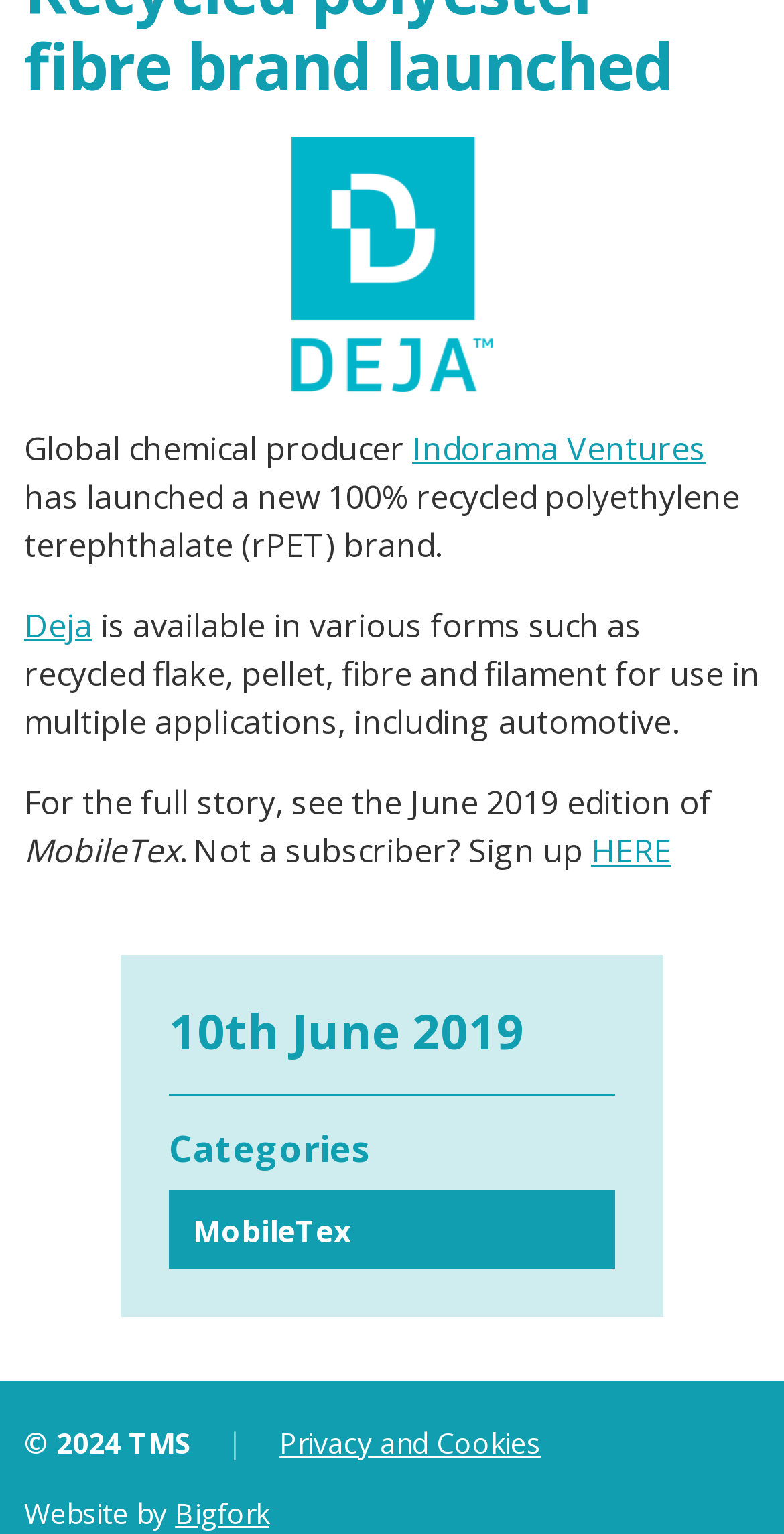Find the bounding box coordinates for the UI element whose description is: "Privacy and Cookies". The coordinates should be four float numbers between 0 and 1, in the format [left, top, right, bottom].

[0.356, 0.928, 0.69, 0.953]